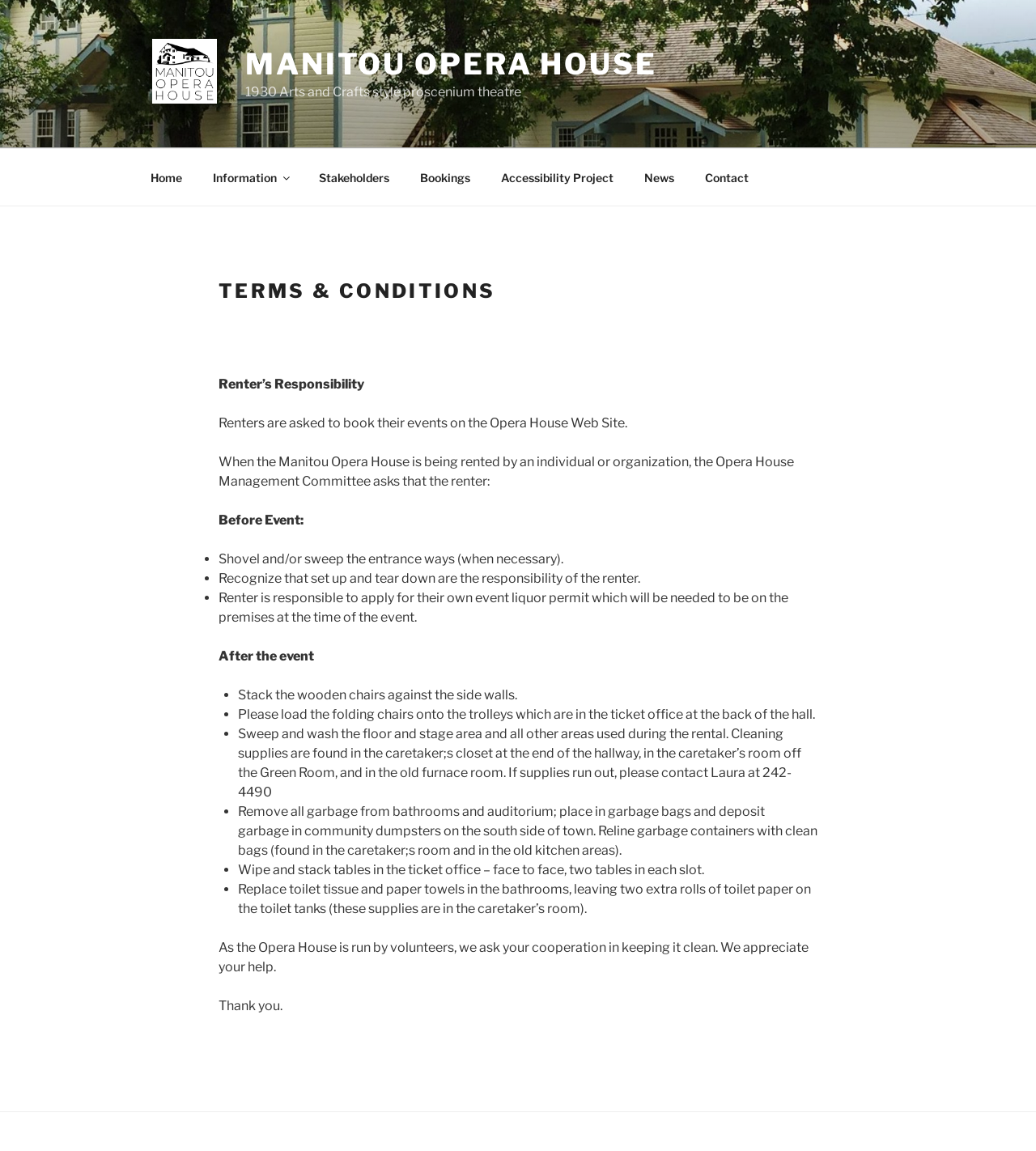How should the wooden chairs be stacked after the event?
Look at the screenshot and respond with a single word or phrase.

Against the side walls